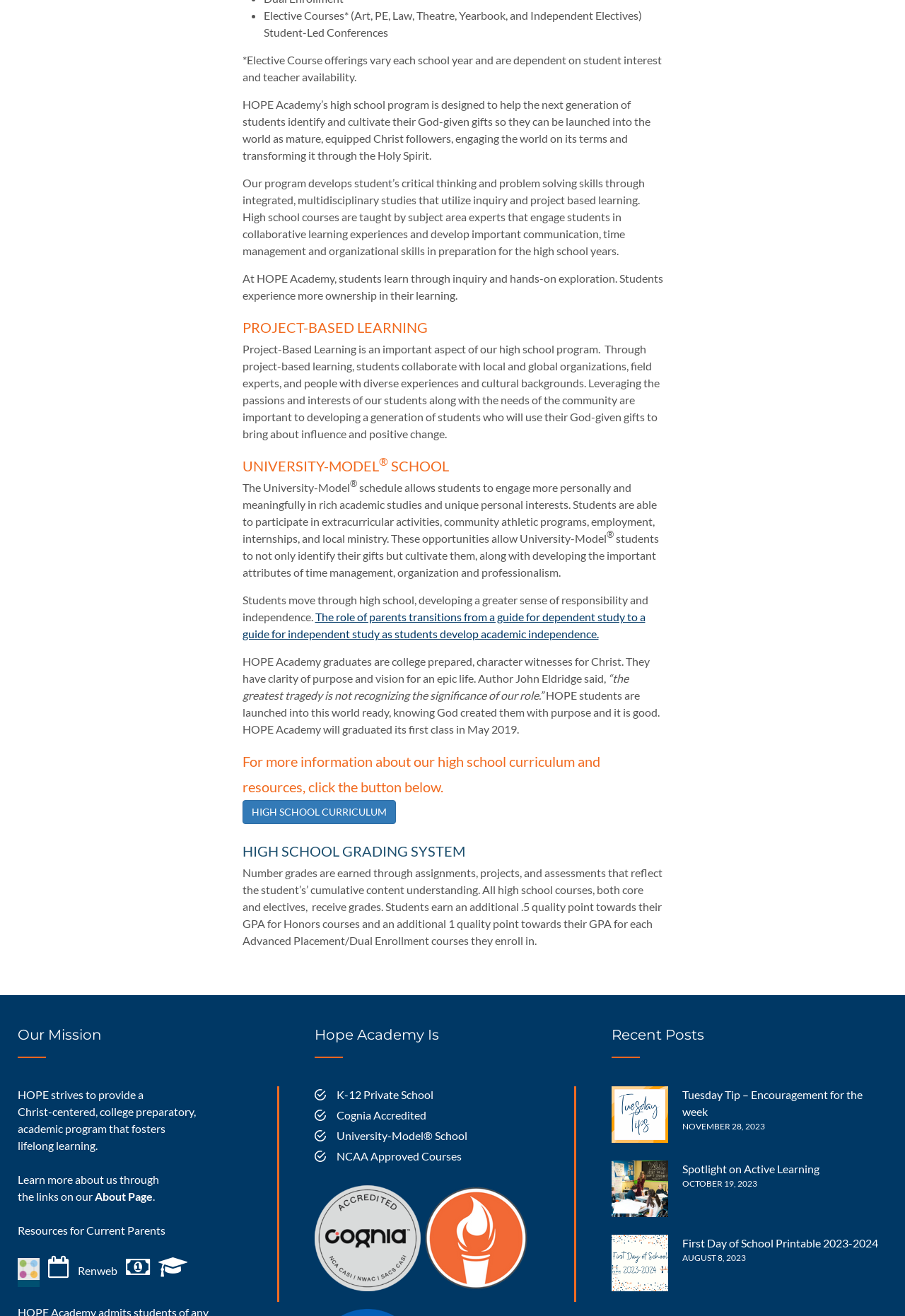How many recent posts are displayed on the webpage?
Using the details from the image, give an elaborate explanation to answer the question.

I counted the number of recent posts displayed on the webpage, and there are three posts: 'Tuesday Tip – Encouragement for the week', 'Spotlight on Active Learning', and 'First Day of School Printable 2023-2024'.